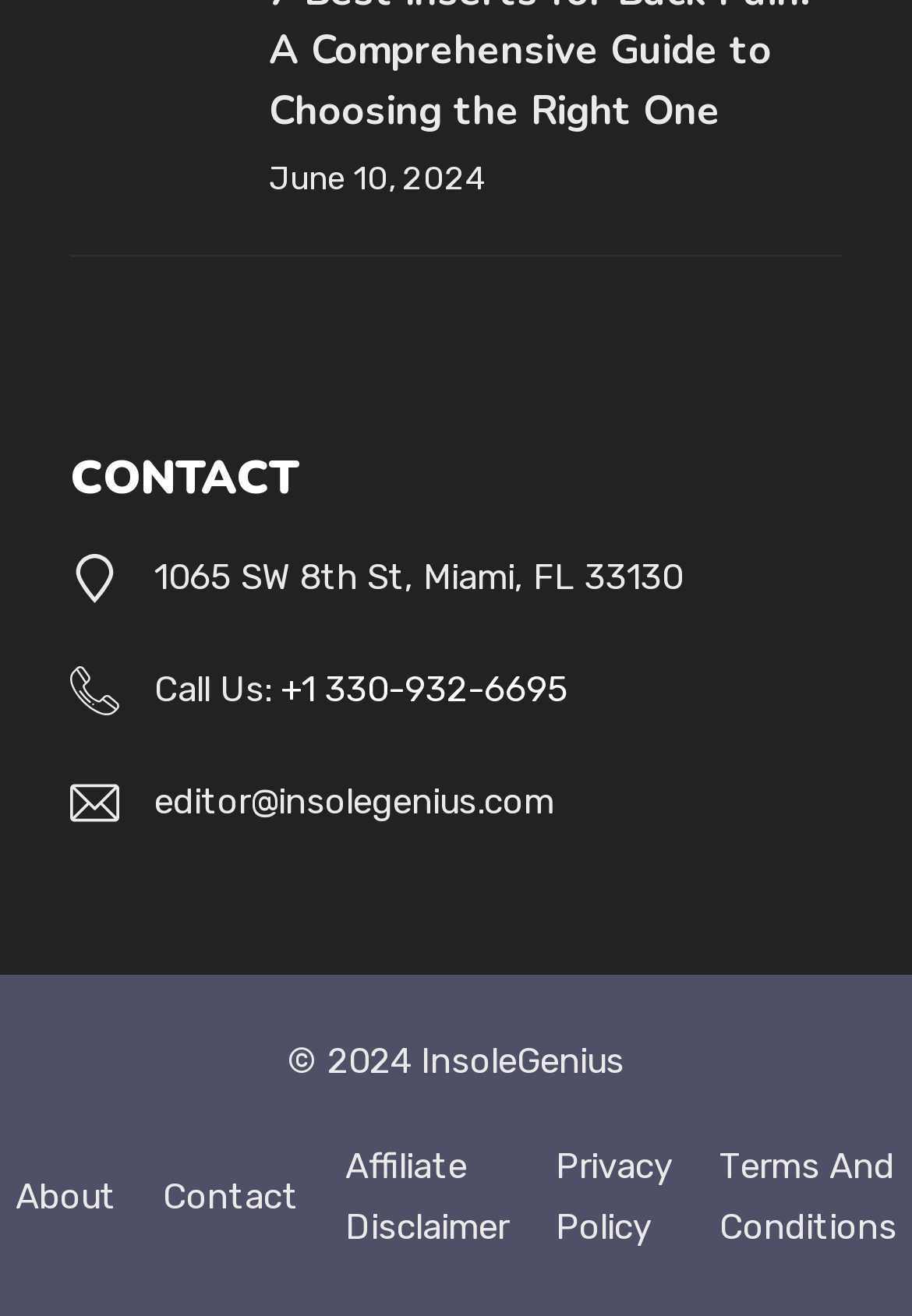Locate the bounding box coordinates of the clickable part needed for the task: "Login or renew membership".

None